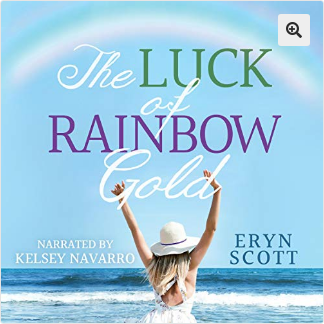Refer to the image and answer the question with as much detail as possible: What is the color of the sky in the background?

The caption describes the scene as set against a beautiful ocean backdrop, with a clear blue sky above the woman, creating a vibrant and uplifting atmosphere in the image.